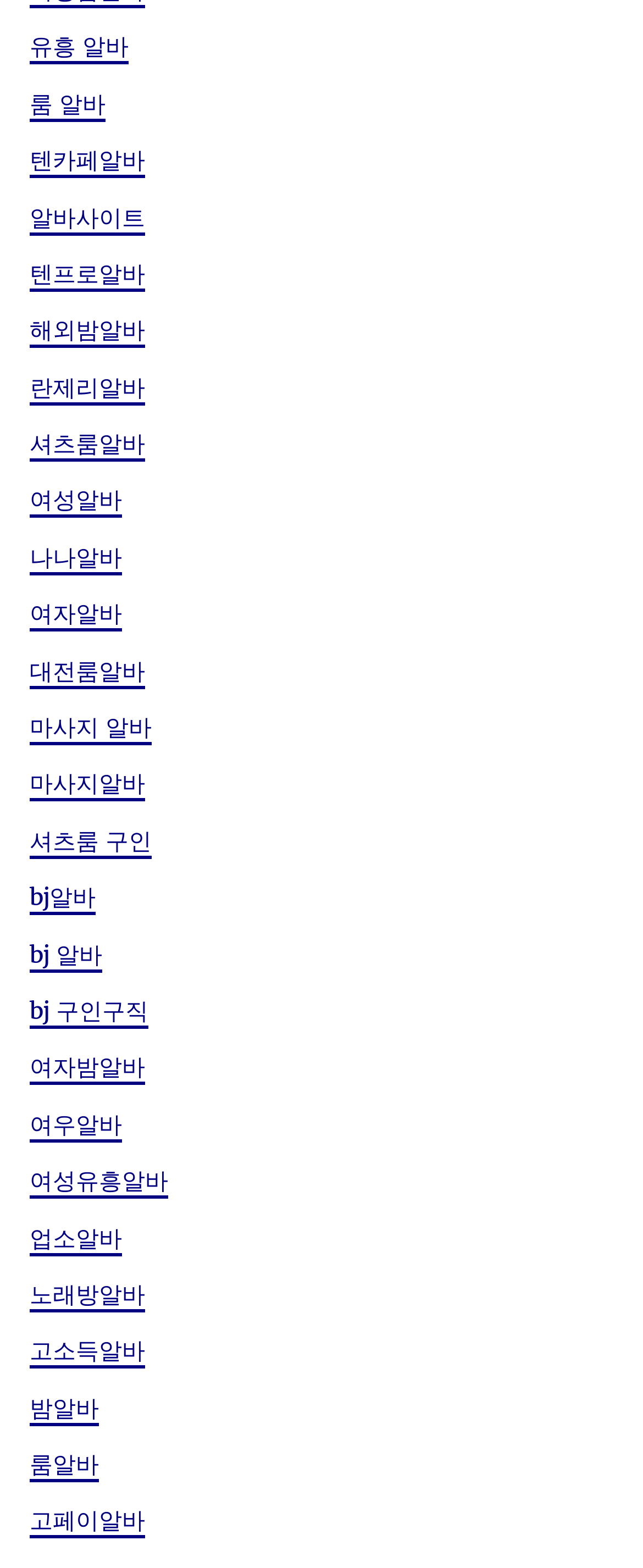Please identify the coordinates of the bounding box for the clickable region that will accomplish this instruction: "Click on 유흥 알바".

[0.046, 0.02, 0.2, 0.041]